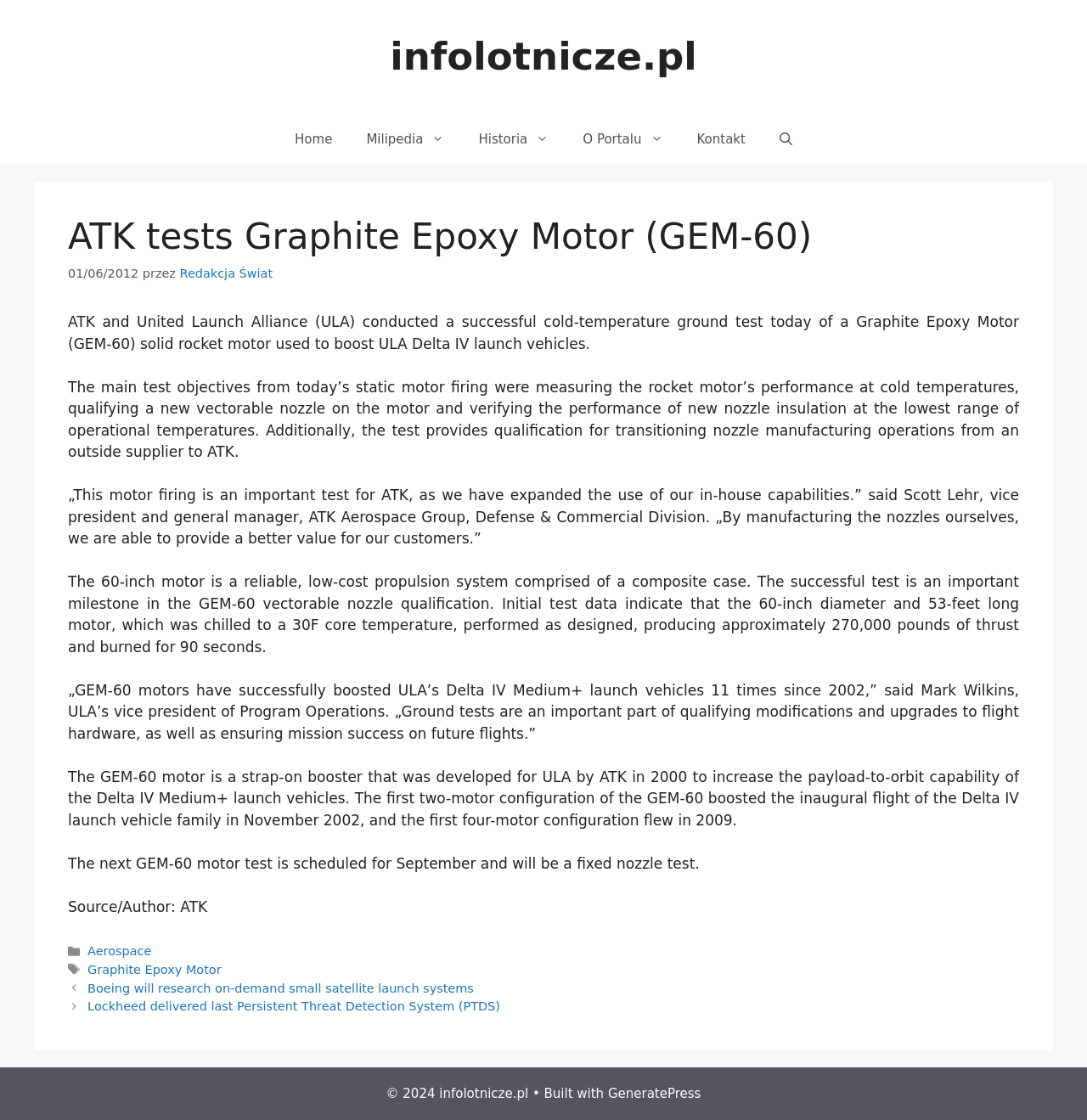Please provide the bounding box coordinates for the element that needs to be clicked to perform the following instruction: "go to home page". The coordinates should be given as four float numbers between 0 and 1, i.e., [left, top, right, bottom].

[0.256, 0.102, 0.321, 0.147]